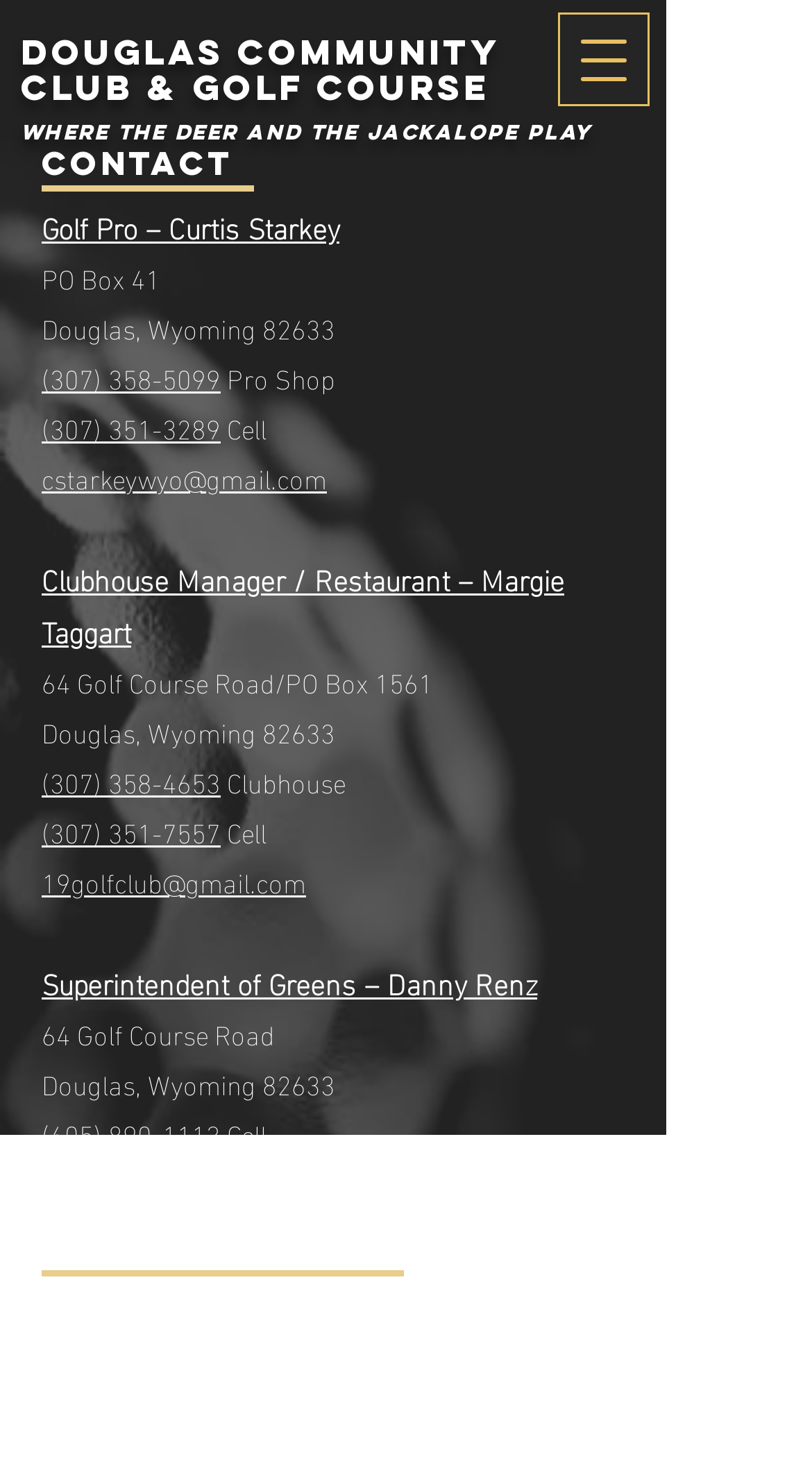Provide the bounding box for the UI element matching this description: "(307) 358-4653".

[0.051, 0.518, 0.272, 0.552]